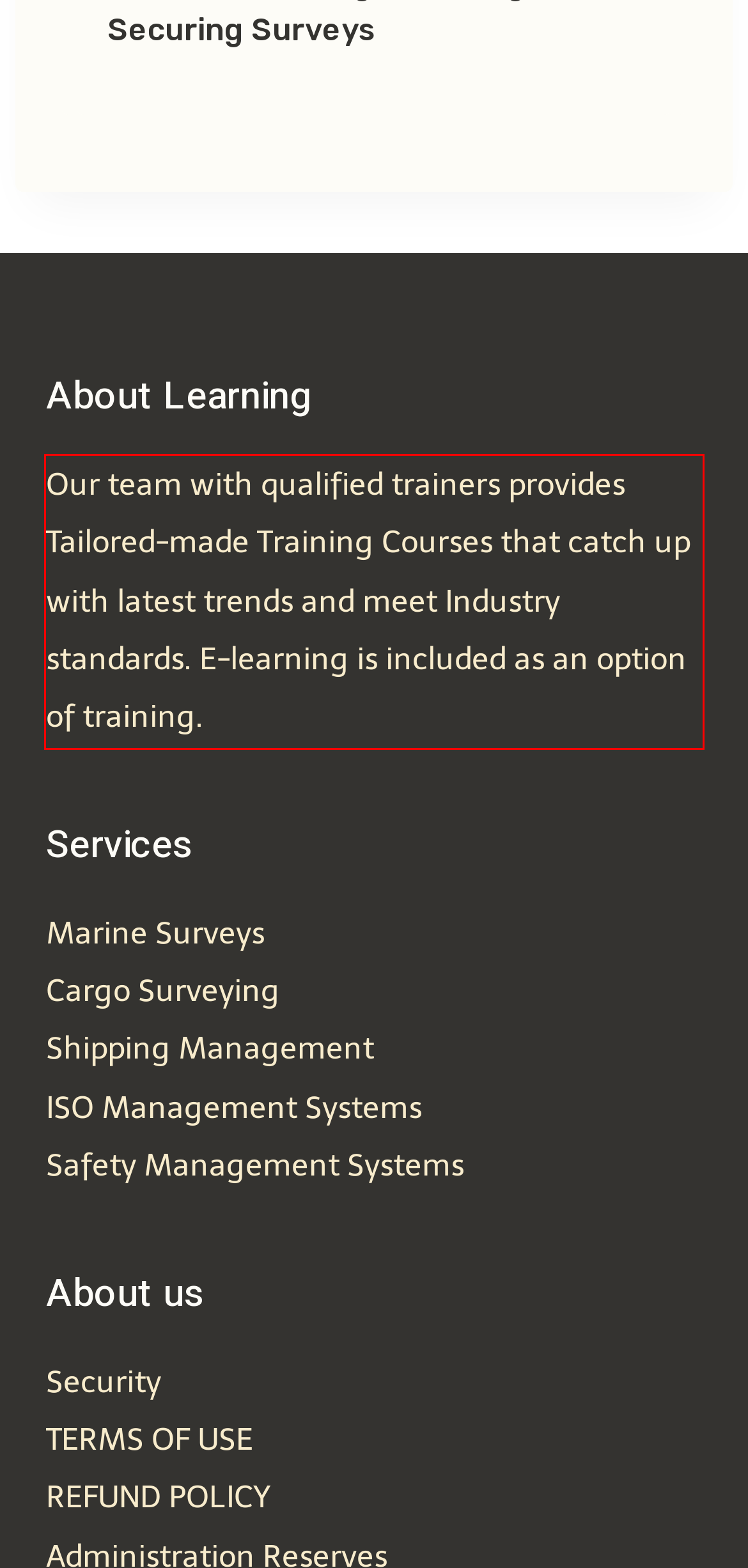Please perform OCR on the text content within the red bounding box that is highlighted in the provided webpage screenshot.

Our team with qualified trainers provides Tailored-made Training Courses that catch up with latest trends and meet Industry standards. E-learning is included as an option of training.​